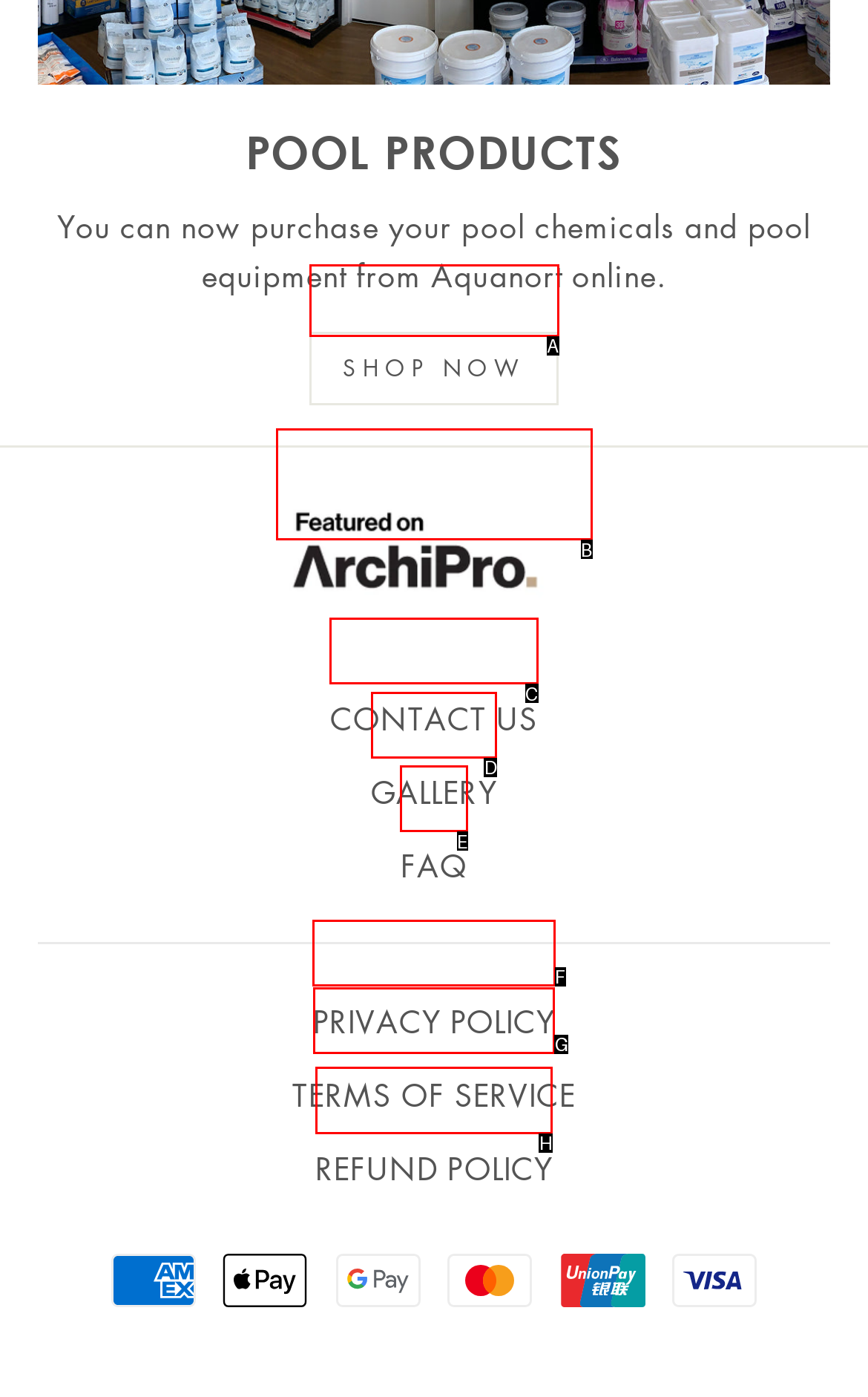Determine which HTML element should be clicked for this task: Read PRIVACY POLICY
Provide the option's letter from the available choices.

G